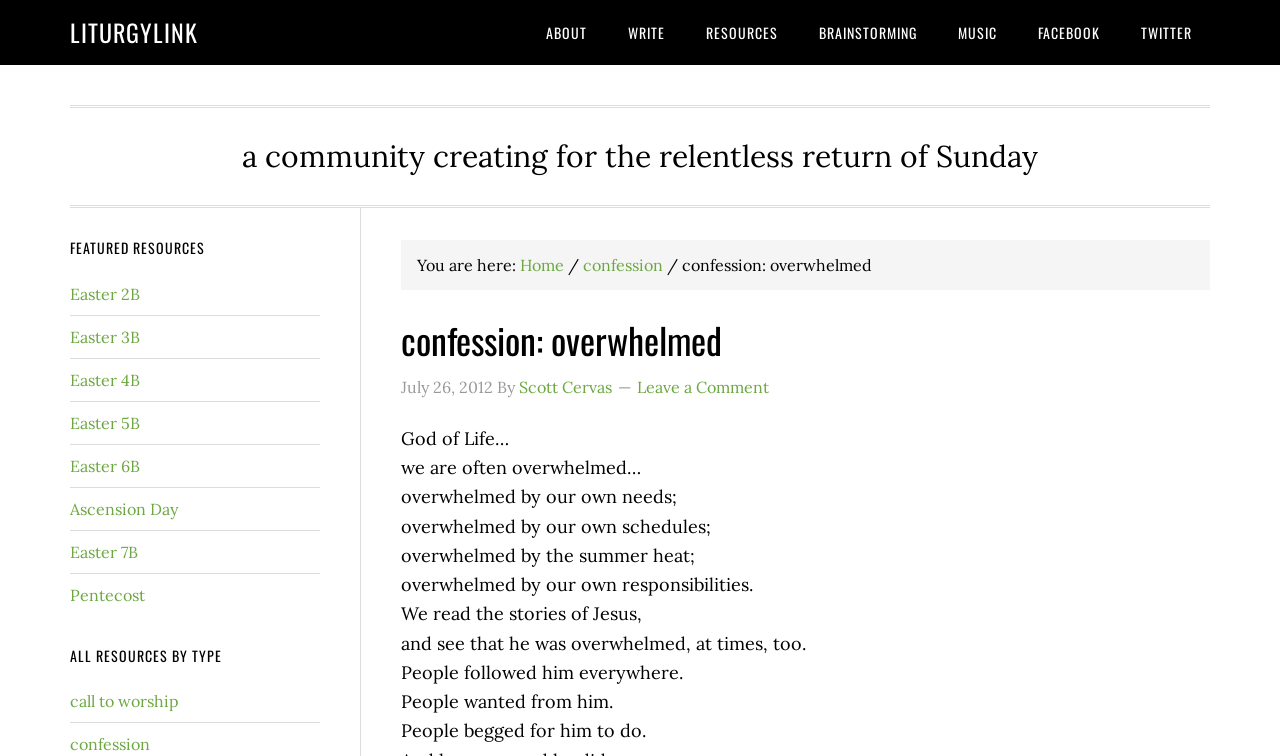Pinpoint the bounding box coordinates of the clickable area necessary to execute the following instruction: "Click on the 'ABOUT' link". The coordinates should be given as four float numbers between 0 and 1, namely [left, top, right, bottom].

[0.412, 0.0, 0.473, 0.086]